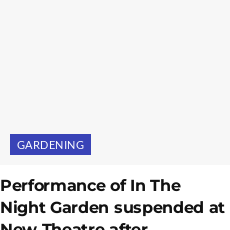Detail every aspect of the image in your caption.

The image features a bold headline that reads "Performance of In The Night Garden suspended at New Theatre after ‘threatening phone call’," indicating a significant incident affecting a popular children's show. Below the headline, there's a prominent category label titled "GARDENING," suggesting the article may discuss related themes or activities. The overall layout presents a clean and engaging format, designed to draw attention to this headline while highlighting its relevance to the gardening community.